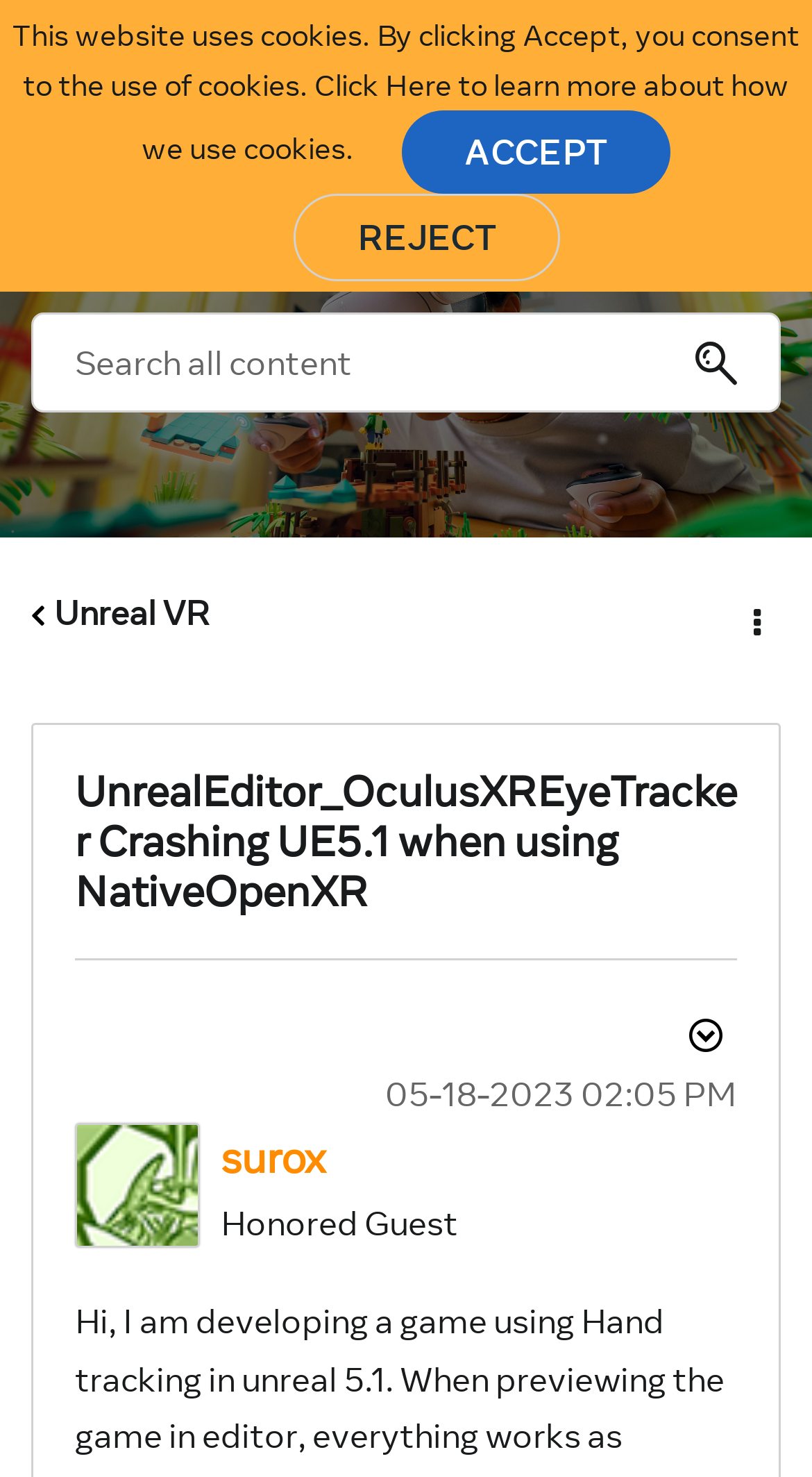Refer to the image and provide a thorough answer to this question:
What is the role of the person who posted the question?

I found the role by looking at the static text element that mentions the role 'Honored Guest'.